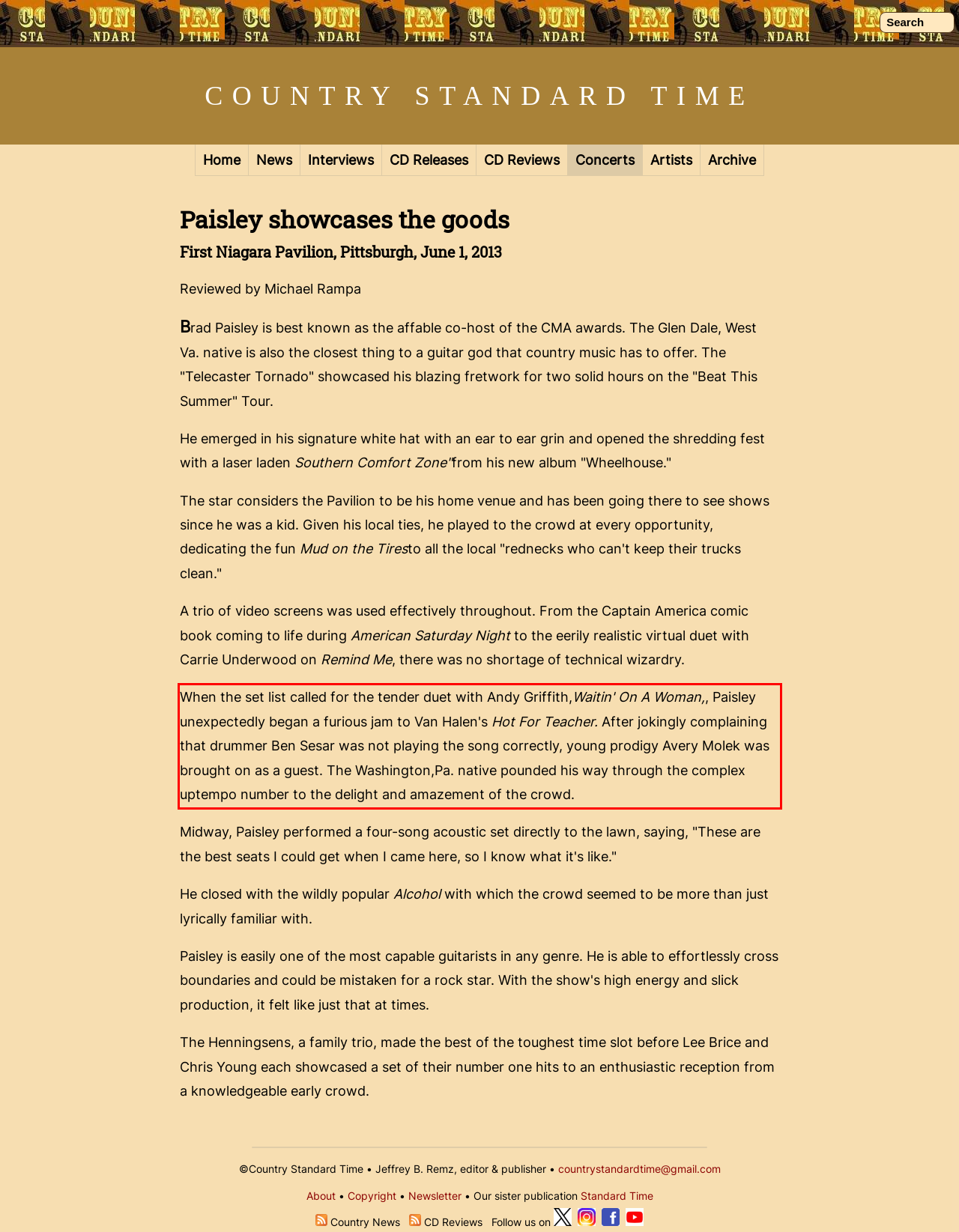Inspect the webpage screenshot that has a red bounding box and use OCR technology to read and display the text inside the red bounding box.

When the set list called for the tender duet with Andy Griffith,Waitin' On A Woman,, Paisley unexpectedly began a furious jam to Van Halen's Hot For Teacher. After jokingly complaining that drummer Ben Sesar was not playing the song correctly, young prodigy Avery Molek was brought on as a guest. The Washington,Pa. native pounded his way through the complex uptempo number to the delight and amazement of the crowd.